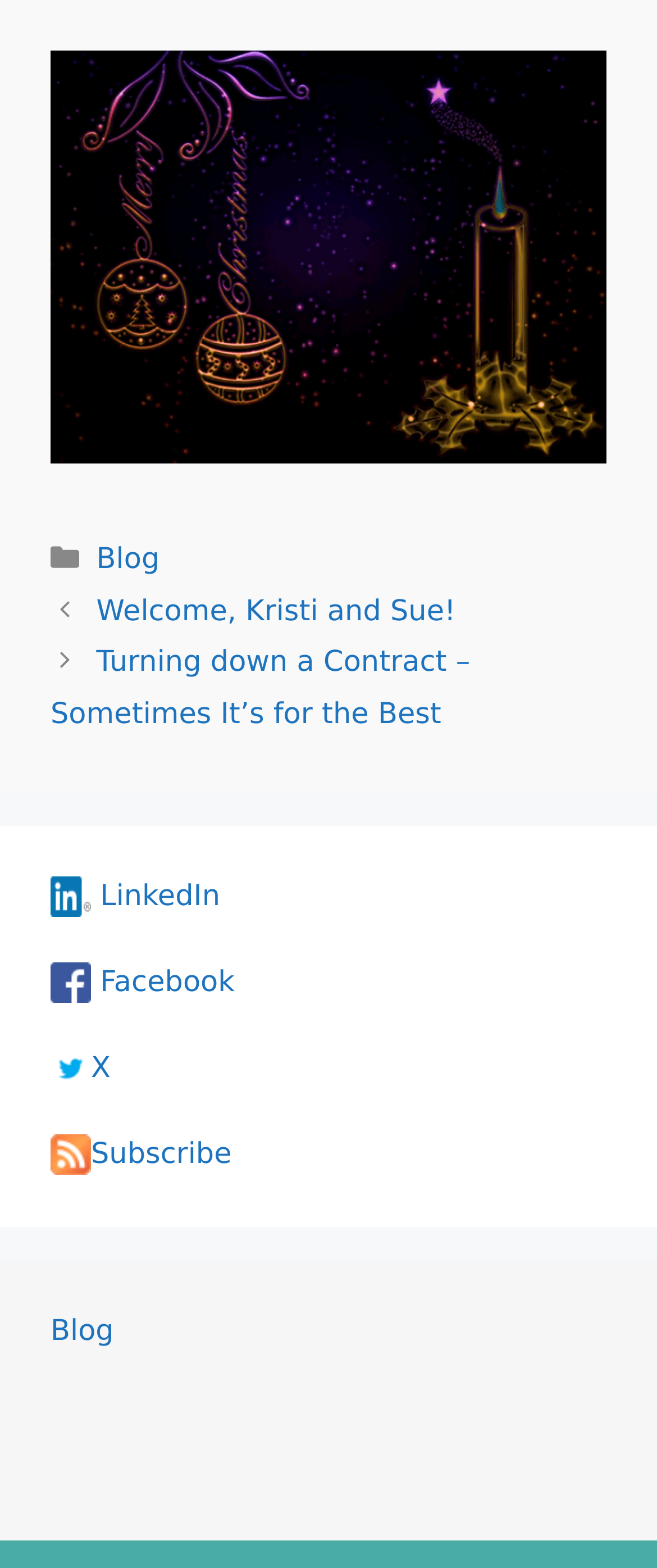How many footer sections are there?
From the image, provide a succinct answer in one word or a short phrase.

2